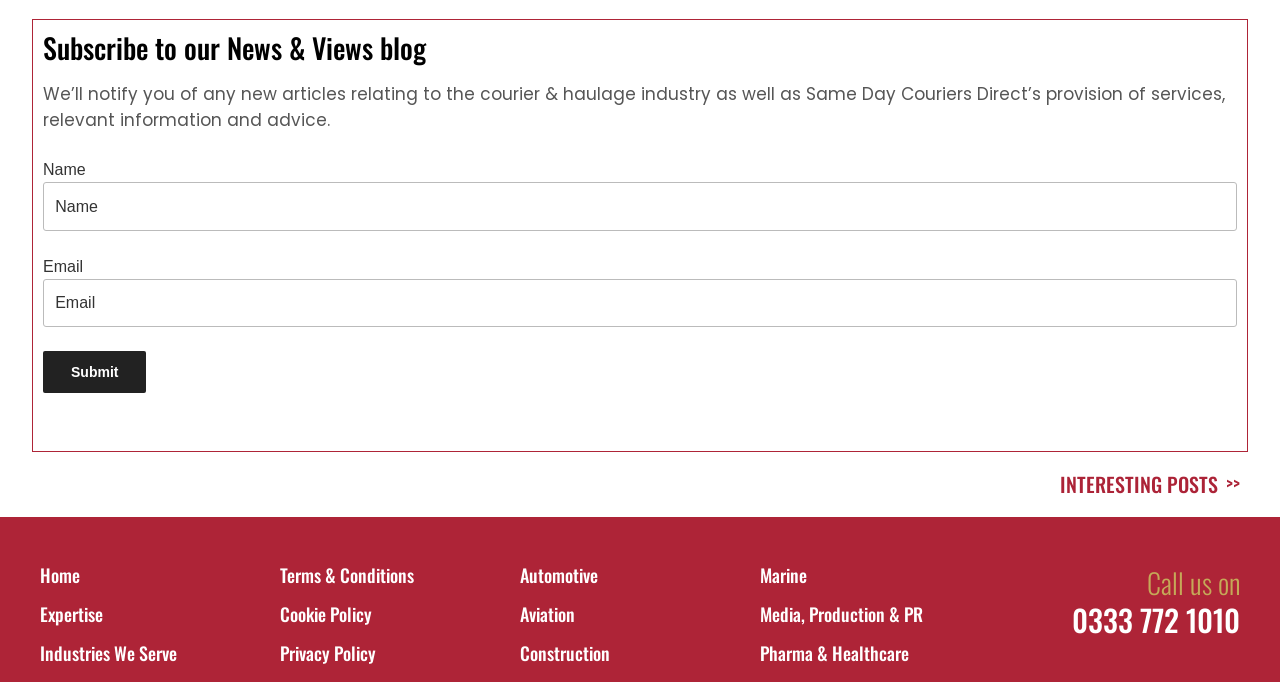Analyze the image and give a detailed response to the question:
What is the phone number displayed on the webpage?

The phone number '0333 772 1010' is displayed on the webpage, accompanied by the text 'Call us on'.